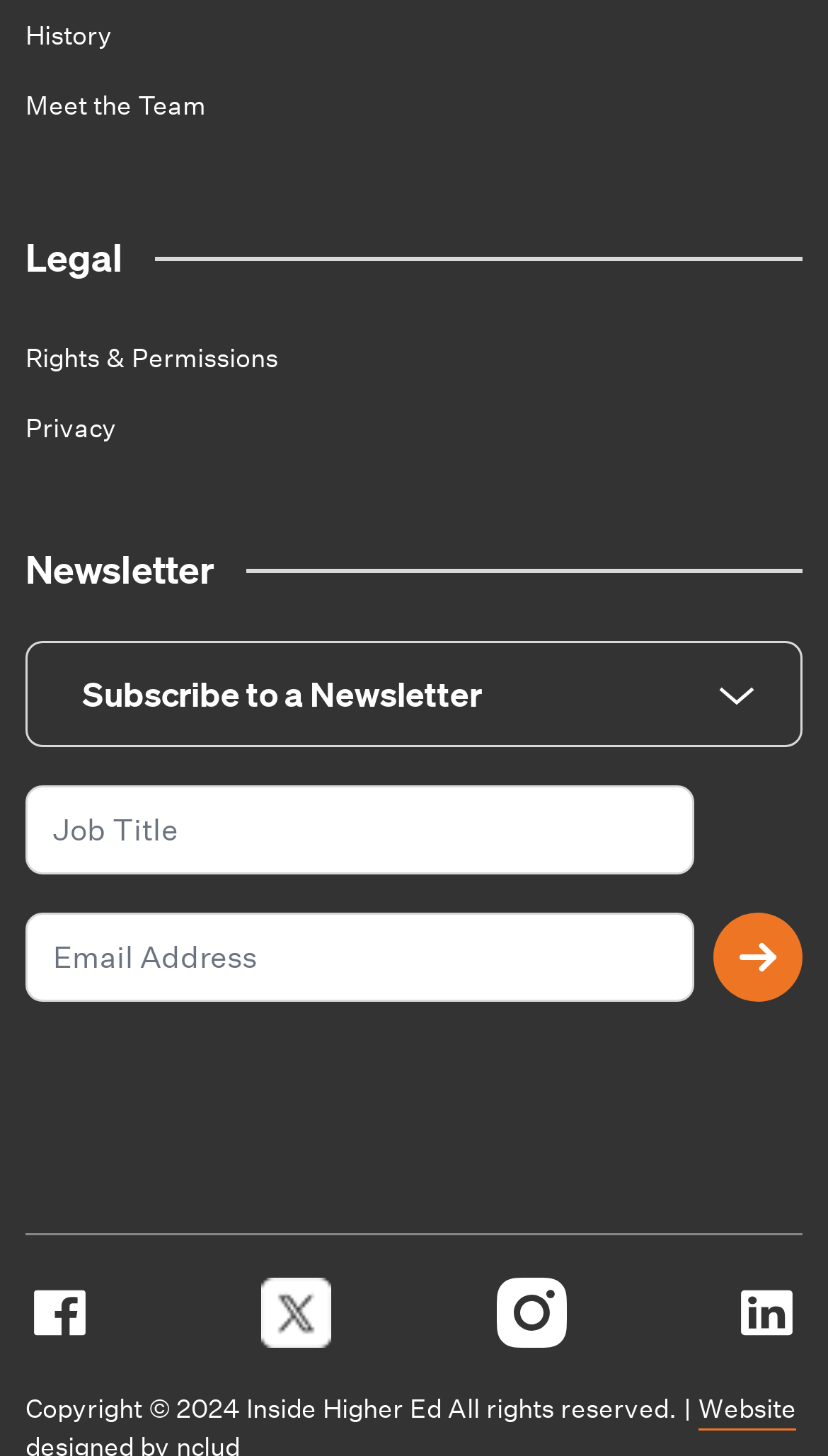Determine the bounding box for the HTML element described here: "title="Inside Higher Ed Linkedin"". The coordinates should be given as [left, top, right, bottom] with each number being a float between 0 and 1.

[0.885, 0.878, 0.969, 0.926]